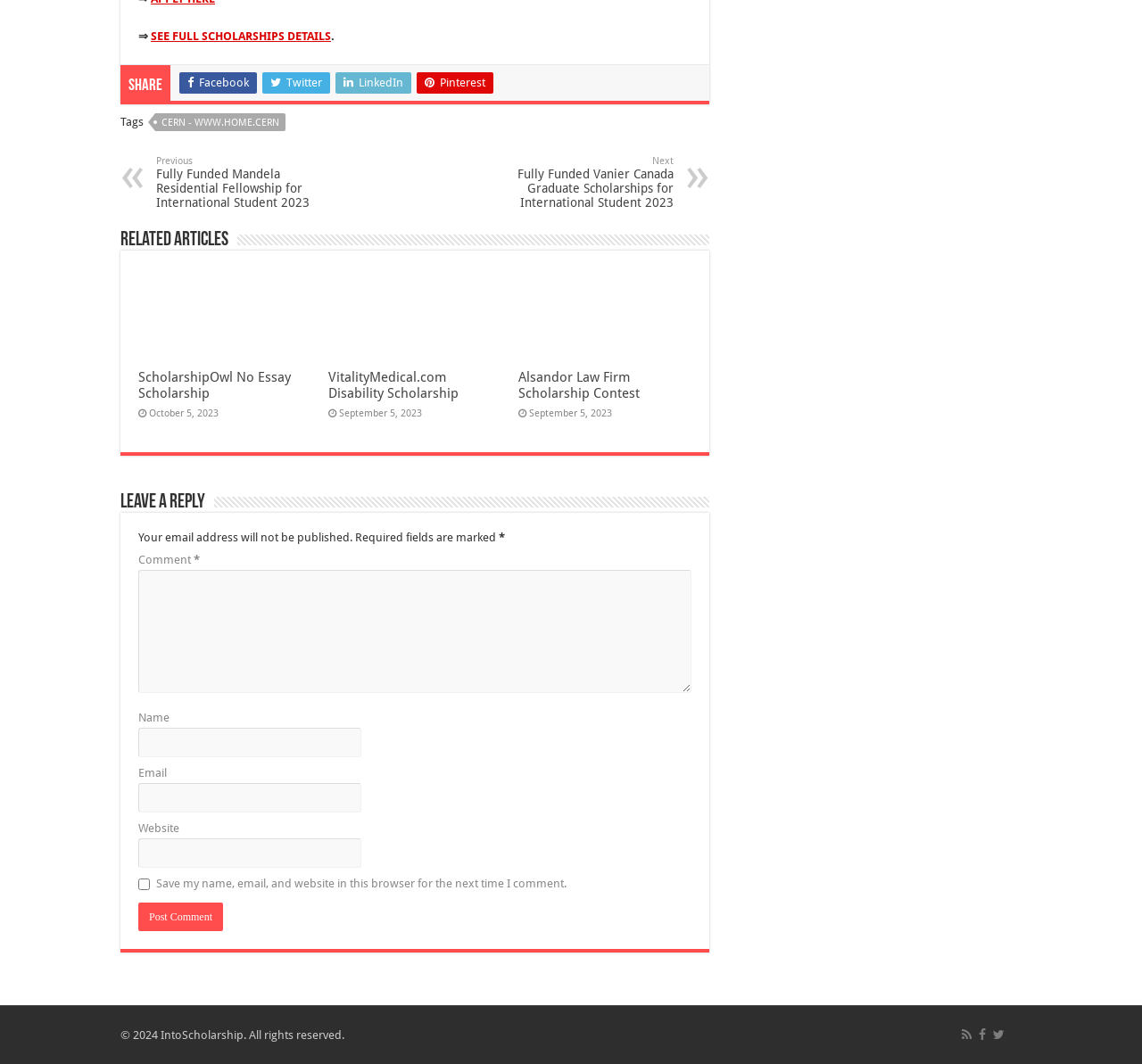Please indicate the bounding box coordinates for the clickable area to complete the following task: "Post Comment". The coordinates should be specified as four float numbers between 0 and 1, i.e., [left, top, right, bottom].

[0.121, 0.849, 0.195, 0.875]